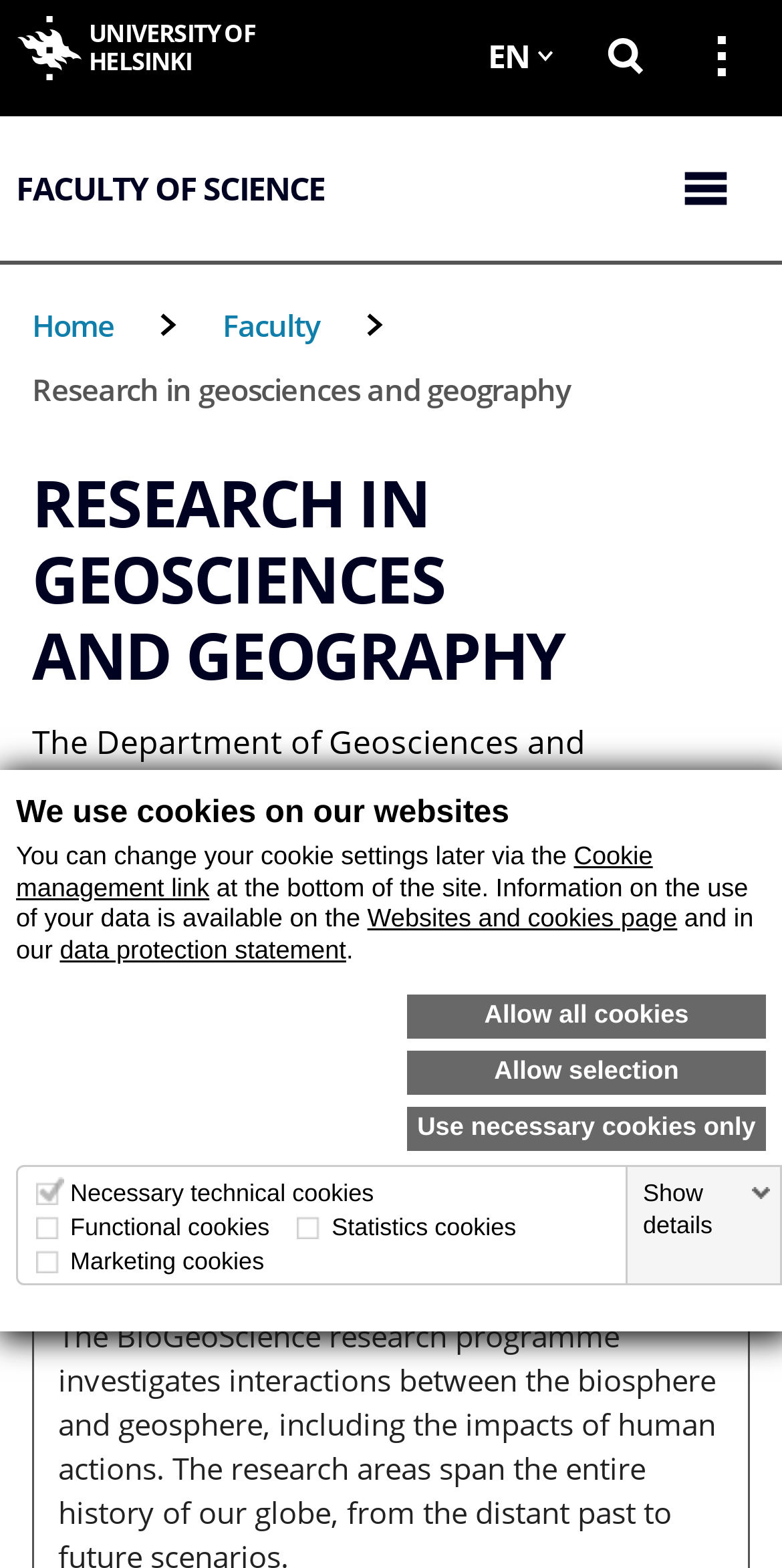Write a detailed summary of the webpage.

The webpage is about the Department of Geosciences and Geography at the University of Helsinki's Faculty of Science. At the top, there is a navigation menu with links to the university's main page, faculty page, and research in geosciences and geography. Below the navigation menu, there is a heading that reads "RESEARCH IN GEOSCIENCES AND GEOGRAPHY". 

A paragraph of text describes the department as an extensively multidisciplinary unit that conducts research in both natural sciences and social sciences, with high-quality research supported by modern laboratories and research stations.

On the left side of the page, there is a tab list with two tabs: "Biogeosciences" and "Geology and geophysics". The "Biogeosciences" tab is currently selected.

At the top right corner of the page, there are buttons to open the language menu and search form. There is also a link to the faculty of science and a button to open the university's main menu.

In the middle of the page, there is a dialog box about cookies, with a heading that reads "We use cookies on our websites". The dialog box explains how cookies are used and provides links to manage cookie settings and learn more about data protection. There are also three buttons to allow all cookies, allow selection, or use necessary cookies only.

At the bottom of the page, there is a table with checkboxes to select which types of cookies to allow, including necessary technical cookies, functional cookies, statistics cookies, and marketing cookies. Each type of cookie has a brief description.